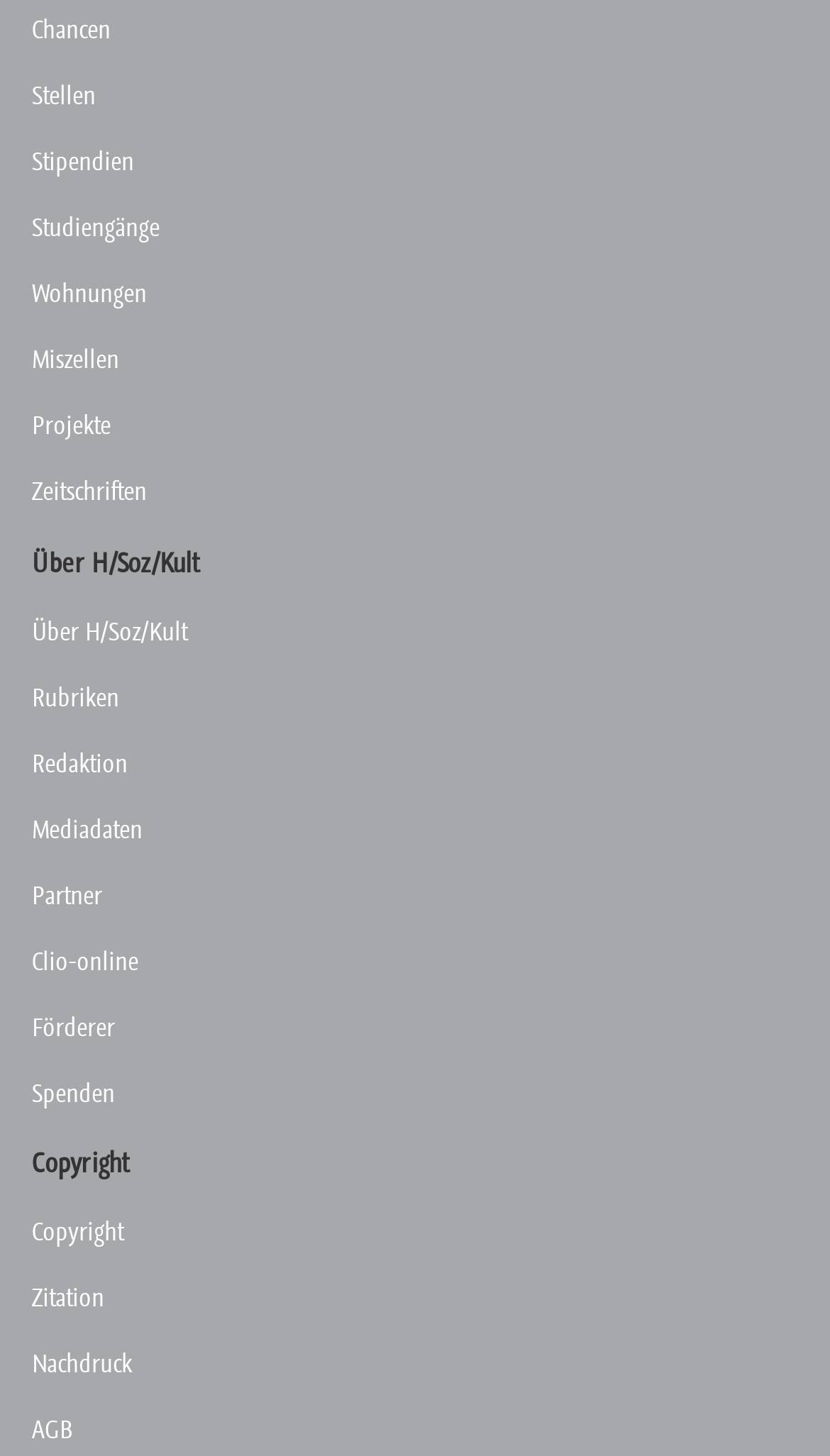Extract the bounding box coordinates for the HTML element that matches this description: "Über H/Soz/Kult". The coordinates should be four float numbers between 0 and 1, i.e., [left, top, right, bottom].

[0.038, 0.413, 1.0, 0.455]